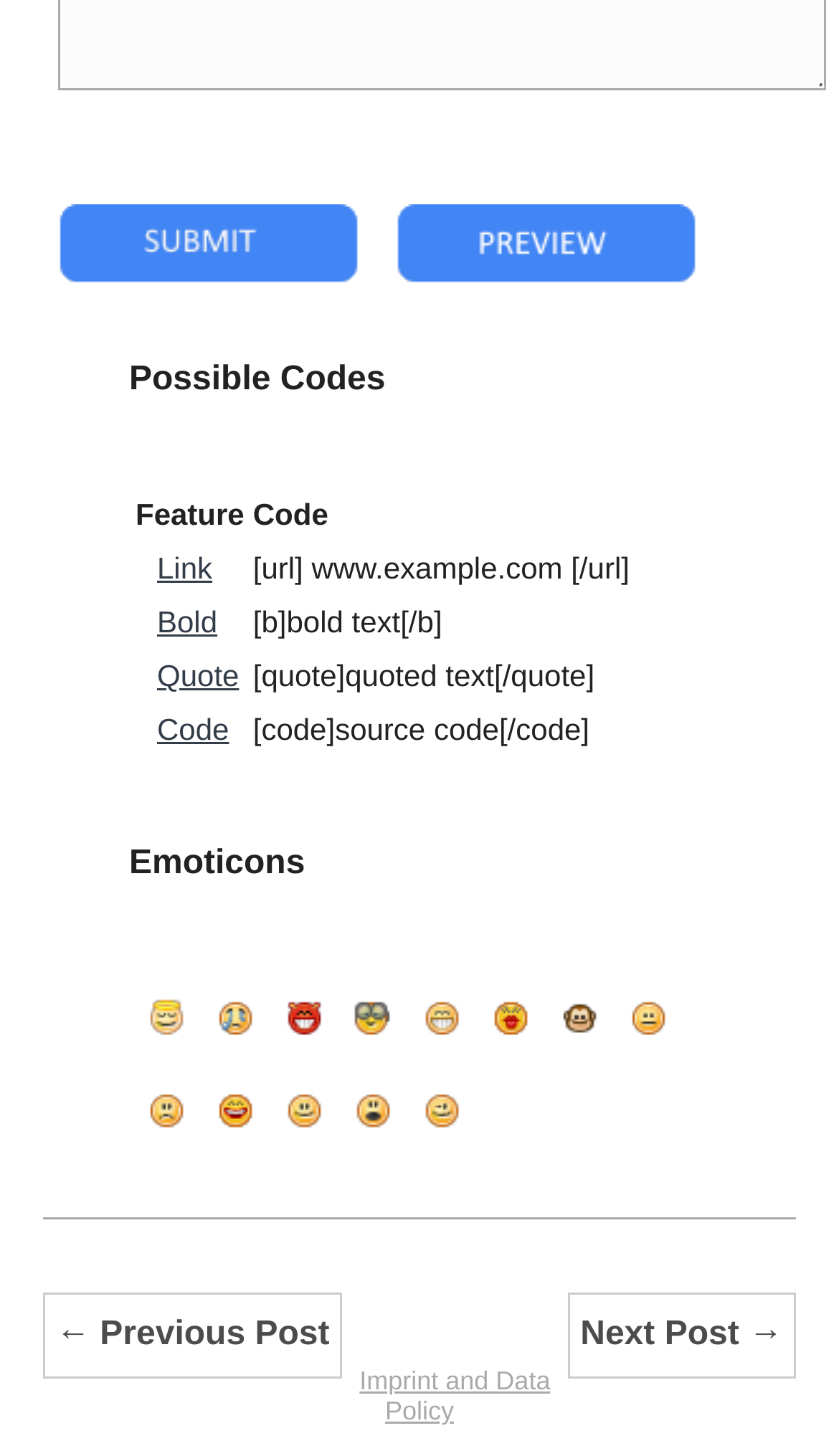Please identify the bounding box coordinates of the area that needs to be clicked to follow this instruction: "view the emoticon".

[0.174, 0.686, 0.221, 0.712]